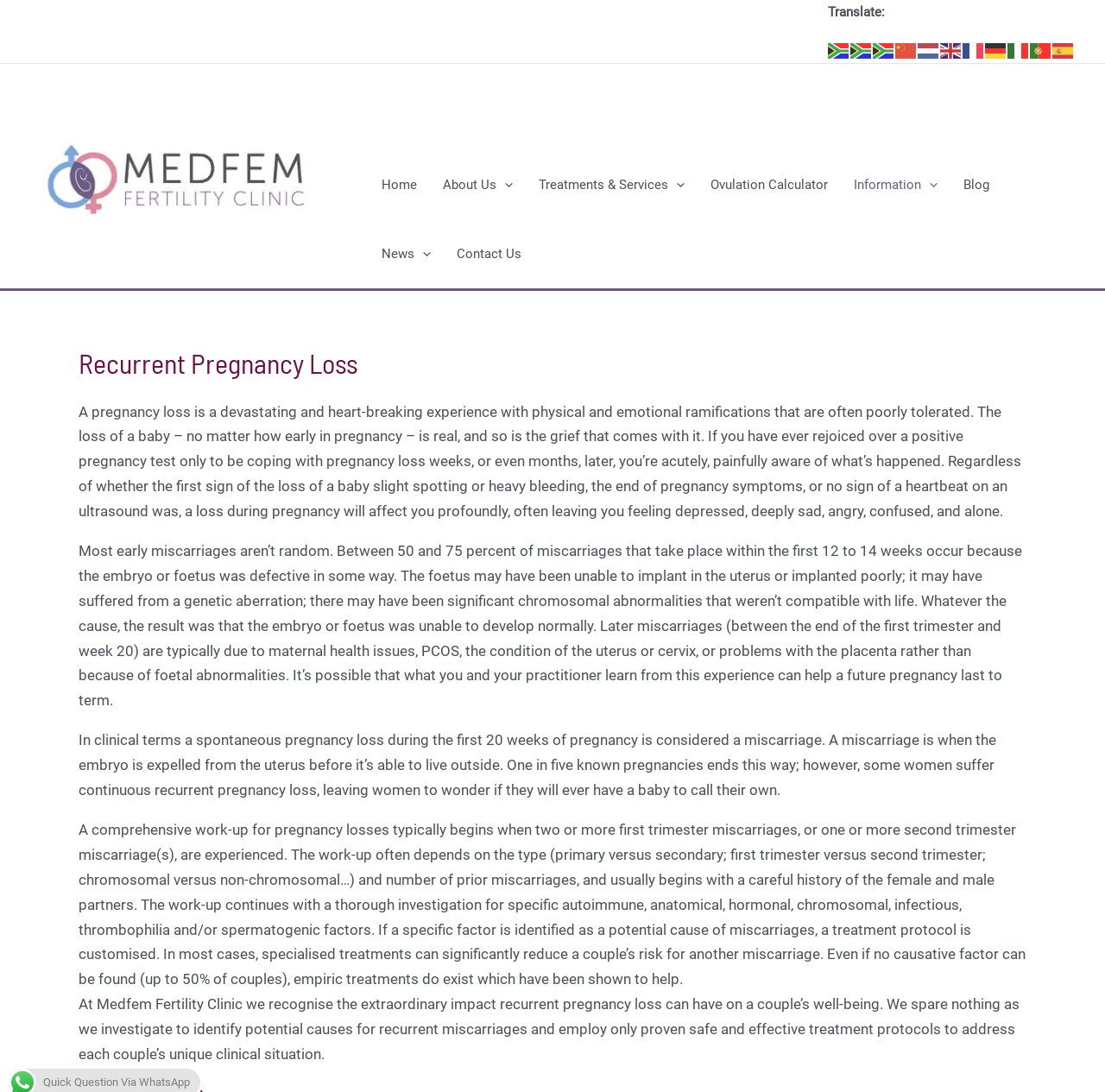Locate the bounding box coordinates of the area that needs to be clicked to fulfill the following instruction: "Read the blog". The coordinates should be in the format of four float numbers between 0 and 1, namely [left, top, right, bottom].

[0.86, 0.137, 0.907, 0.201]